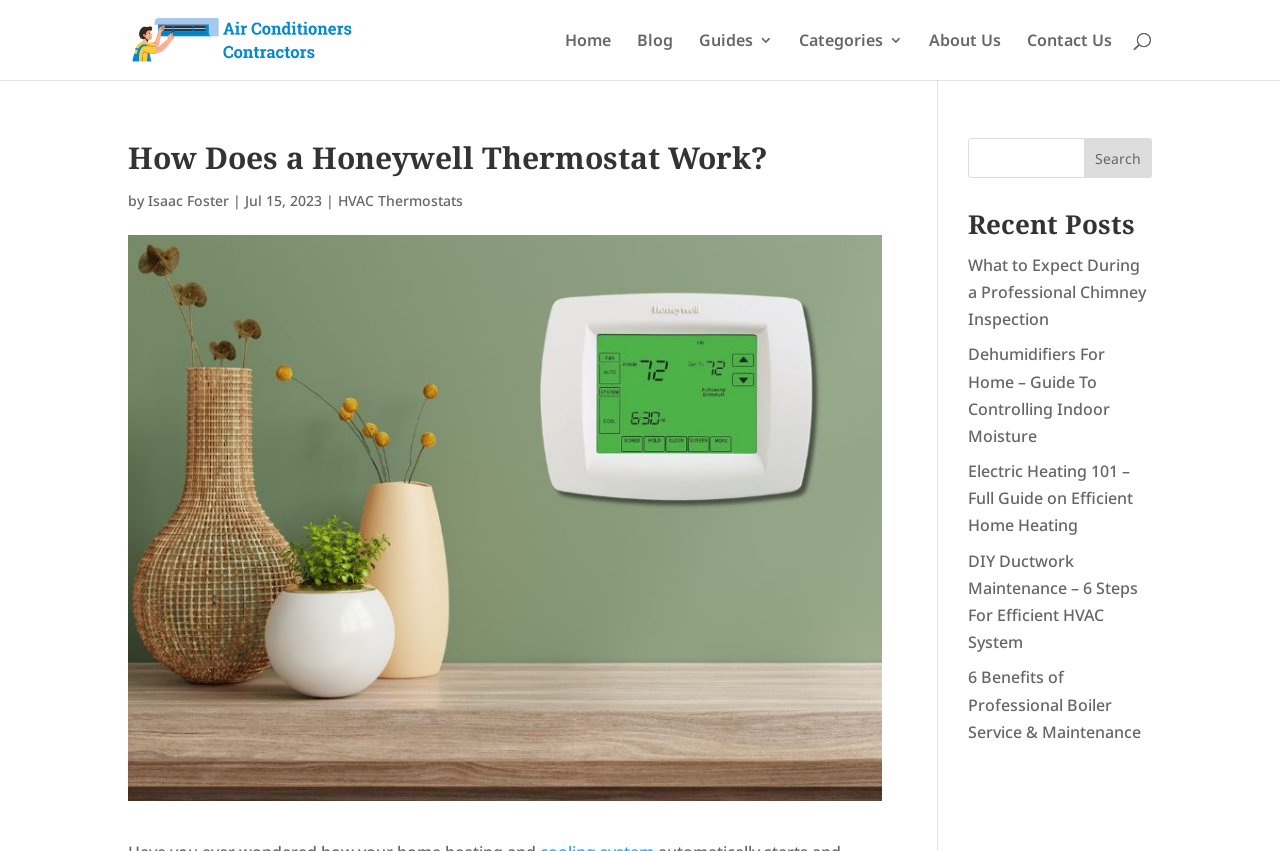Find the bounding box coordinates for the area that should be clicked to accomplish the instruction: "Read the blog post about HVAC Thermostats".

[0.264, 0.224, 0.362, 0.247]